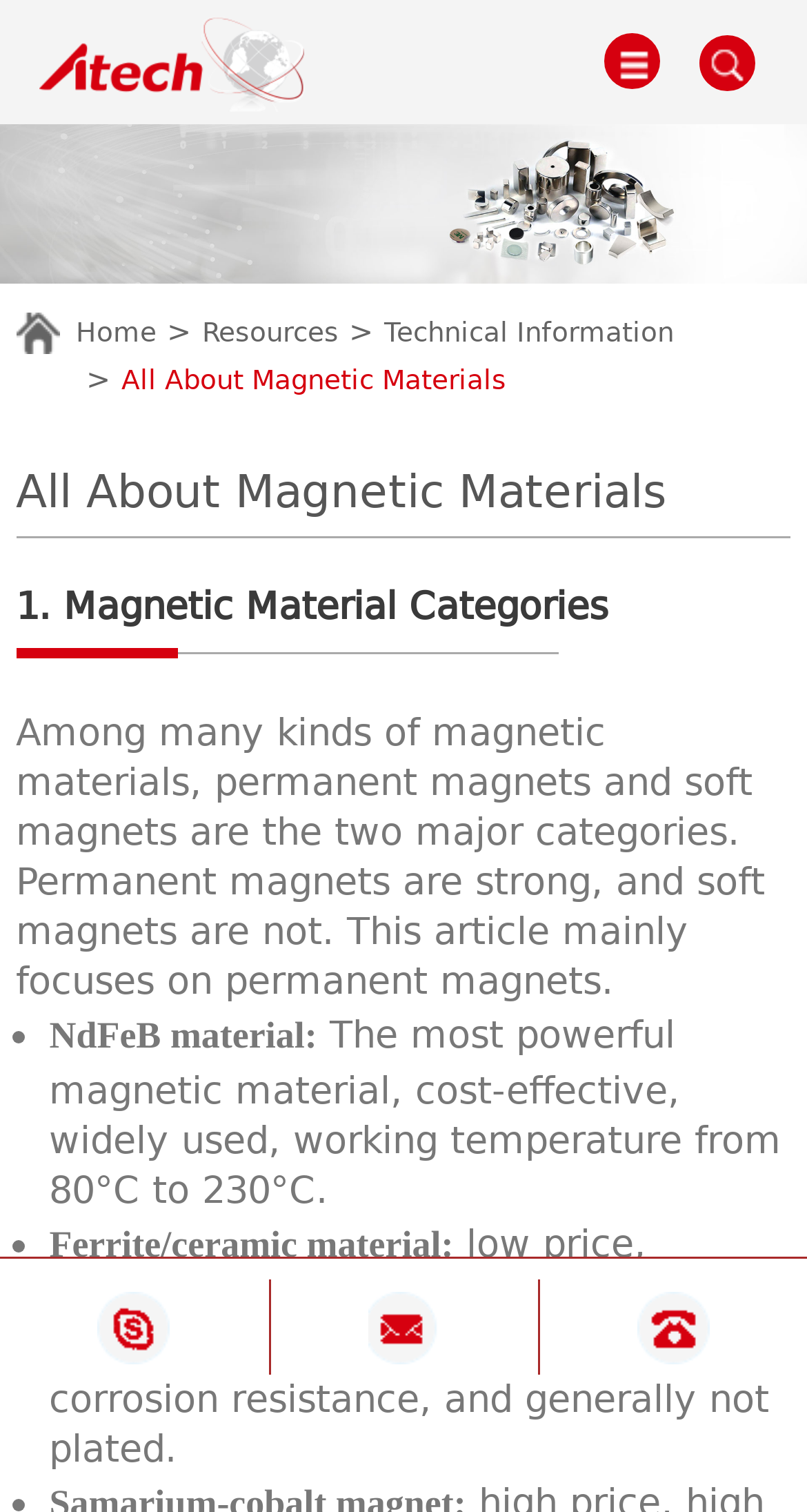Locate the bounding box coordinates of the element I should click to achieve the following instruction: "Click the LOGIN button".

None